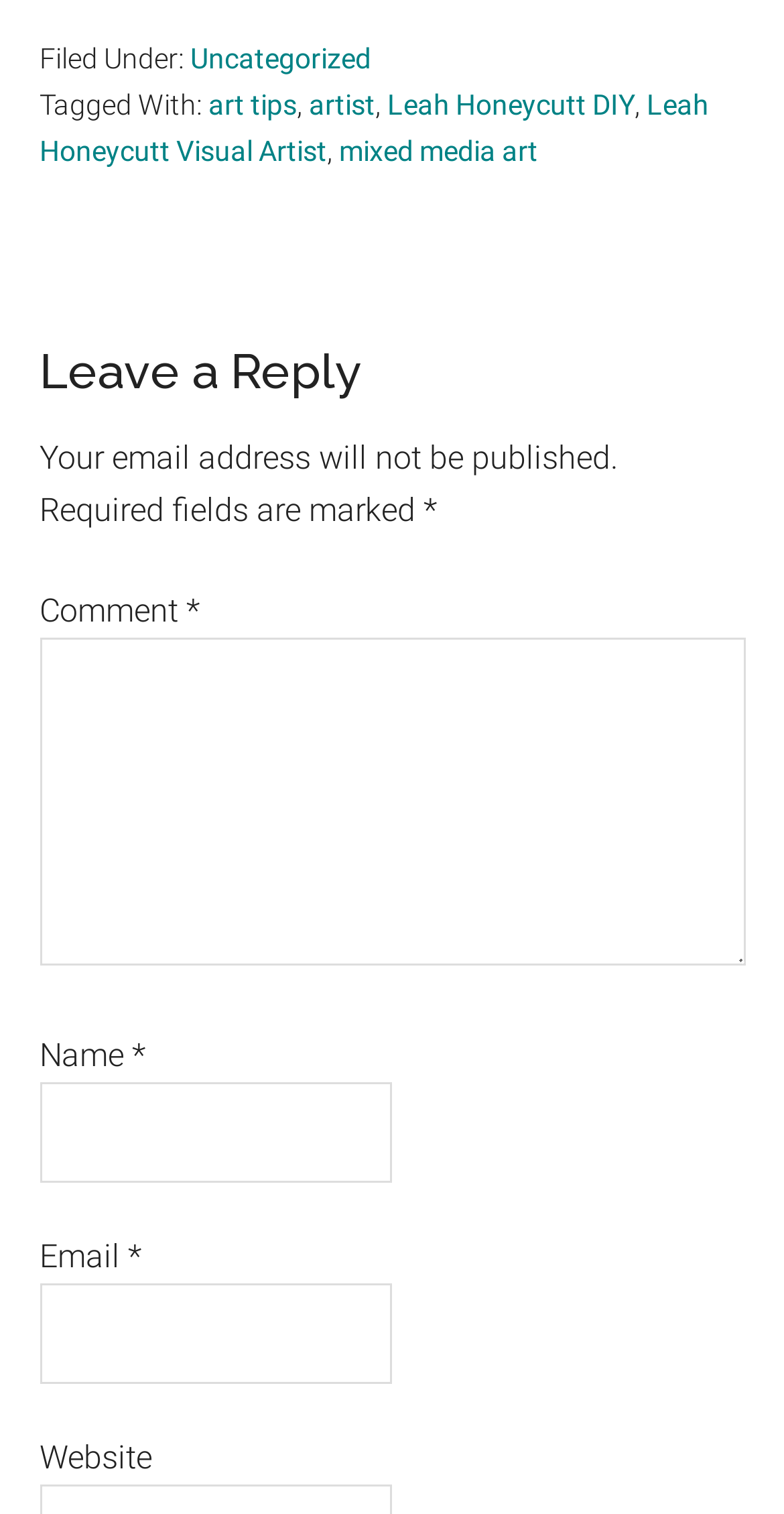Determine the bounding box coordinates of the clickable area required to perform the following instruction: "Enter your email address". The coordinates should be represented as four float numbers between 0 and 1: [left, top, right, bottom].

[0.05, 0.848, 0.5, 0.914]